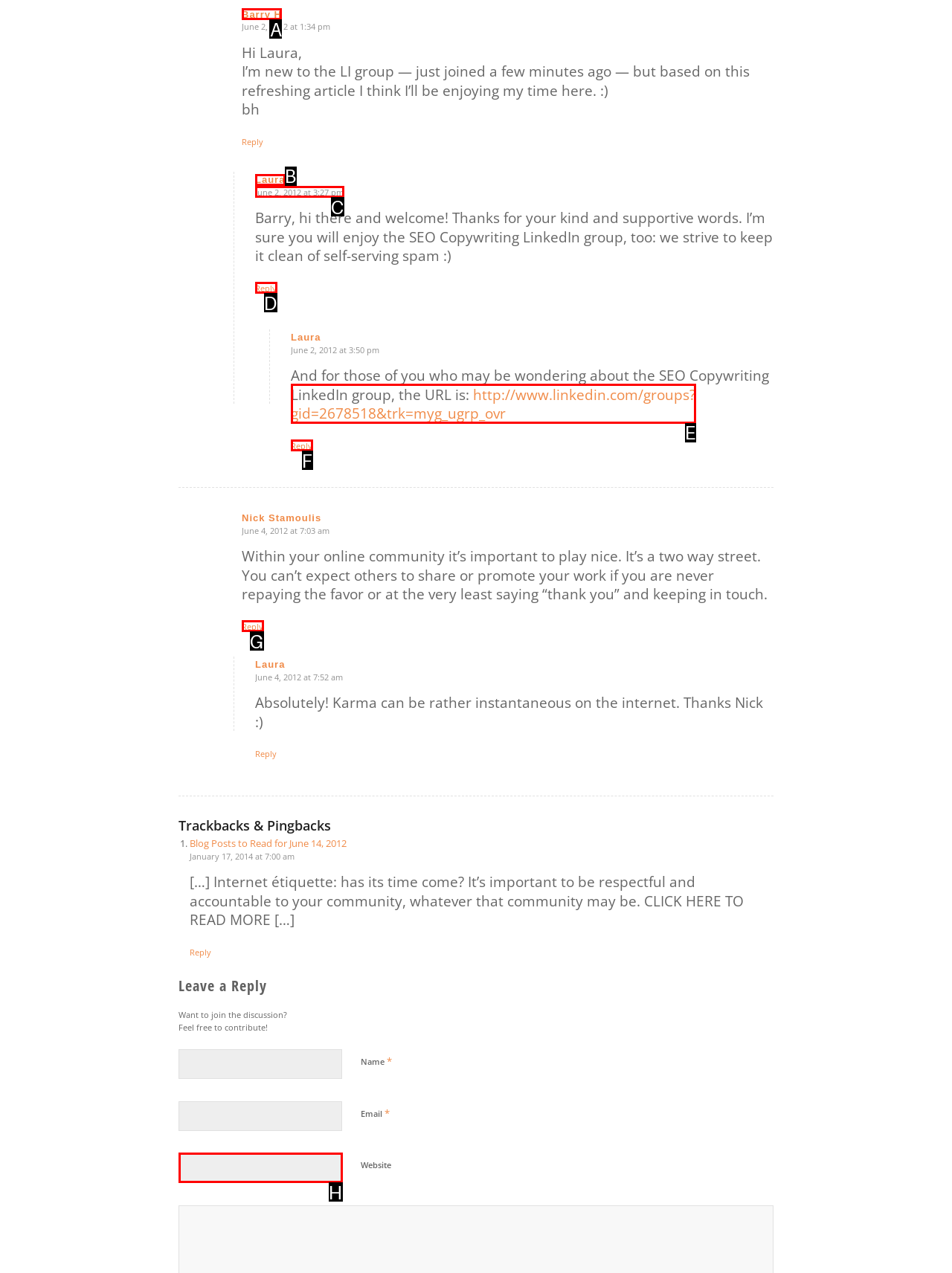Based on the description: http://www.linkedin.com/groups?gid=2678518&trk=myg_ugrp_ovr
Select the letter of the corresponding UI element from the choices provided.

E